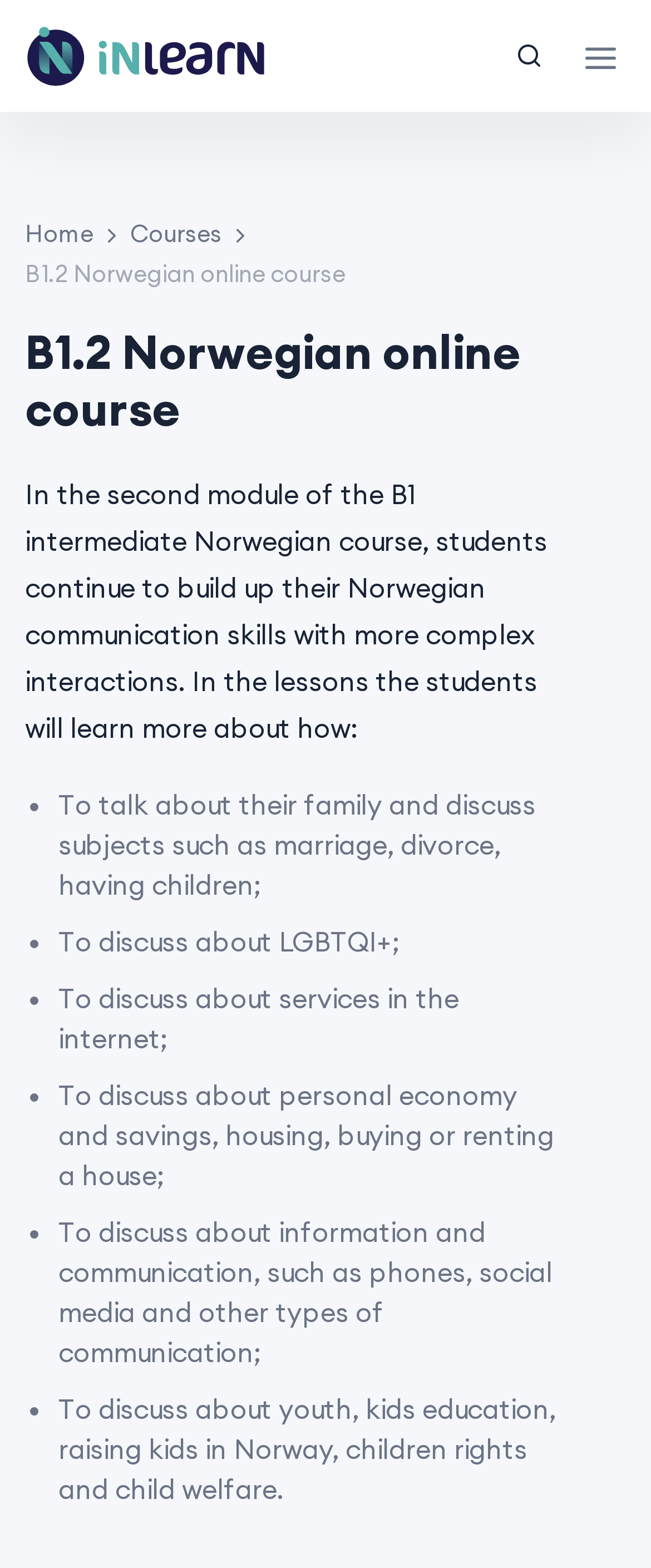Ascertain the bounding box coordinates for the UI element detailed here: "alt="Inlearn Logo"". The coordinates should be provided as [left, top, right, bottom] with each value being a float between 0 and 1.

[0.038, 0.016, 0.408, 0.056]